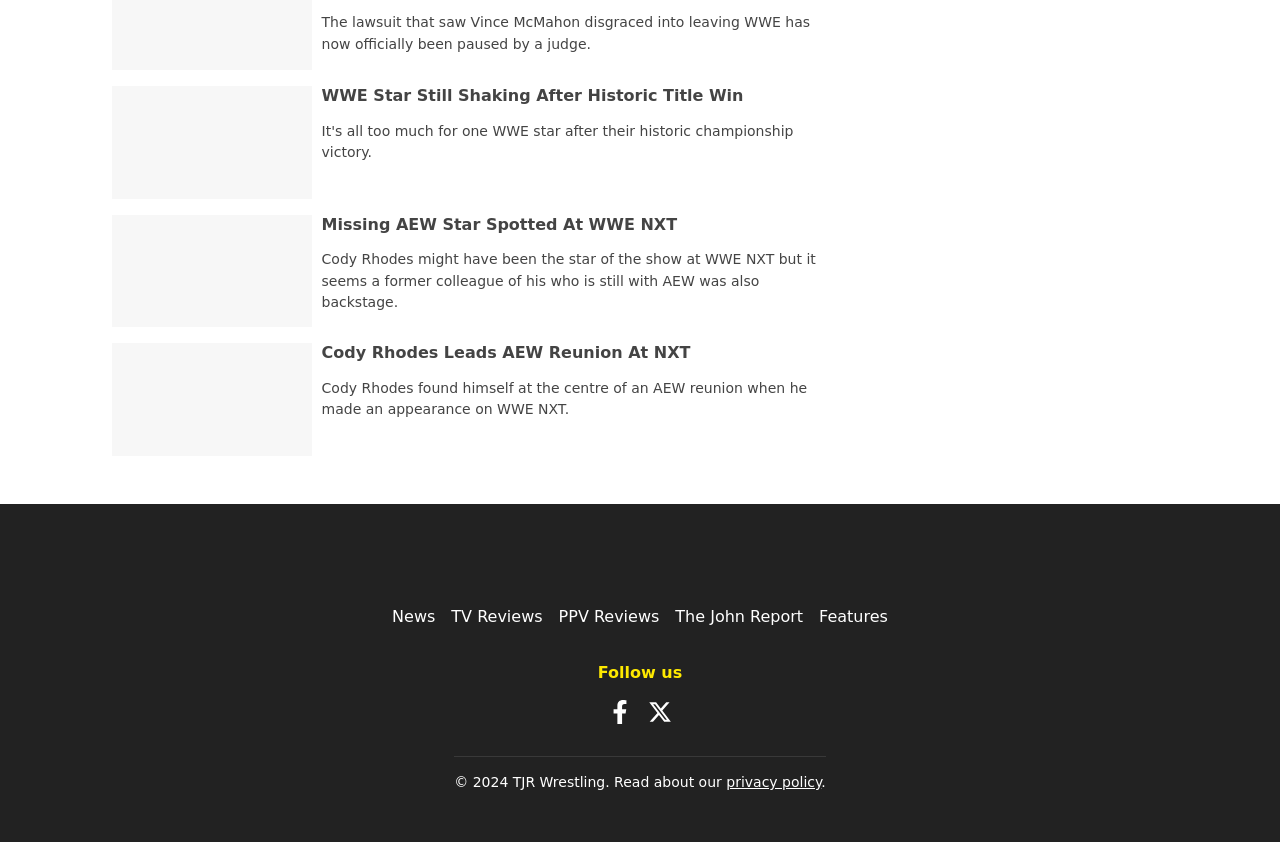How many types of reviews are available?
Please use the visual content to give a single word or phrase answer.

2